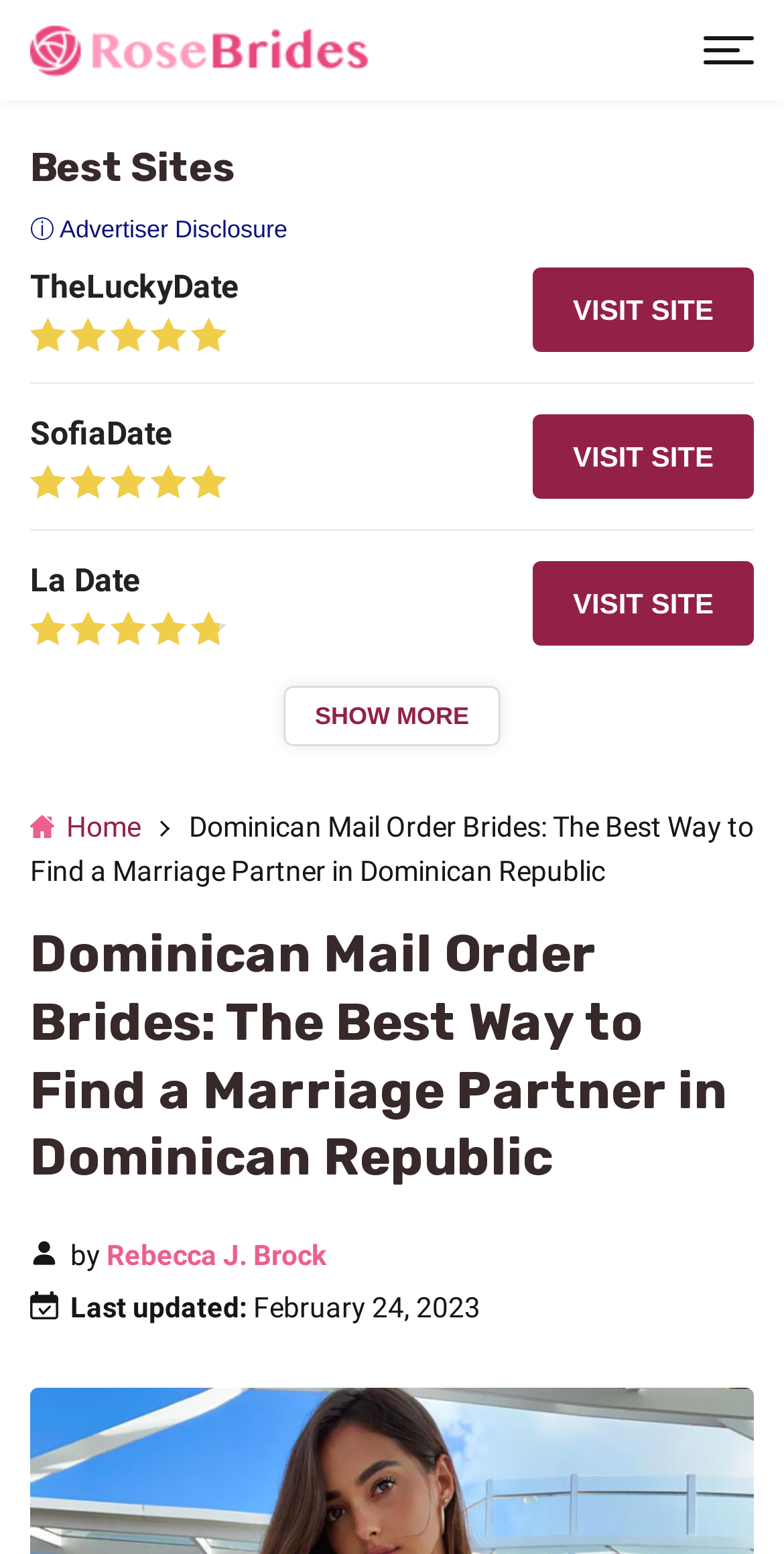Can you determine the bounding box coordinates of the area that needs to be clicked to fulfill the following instruction: "Open the Menu"?

[0.897, 0.0, 0.962, 0.065]